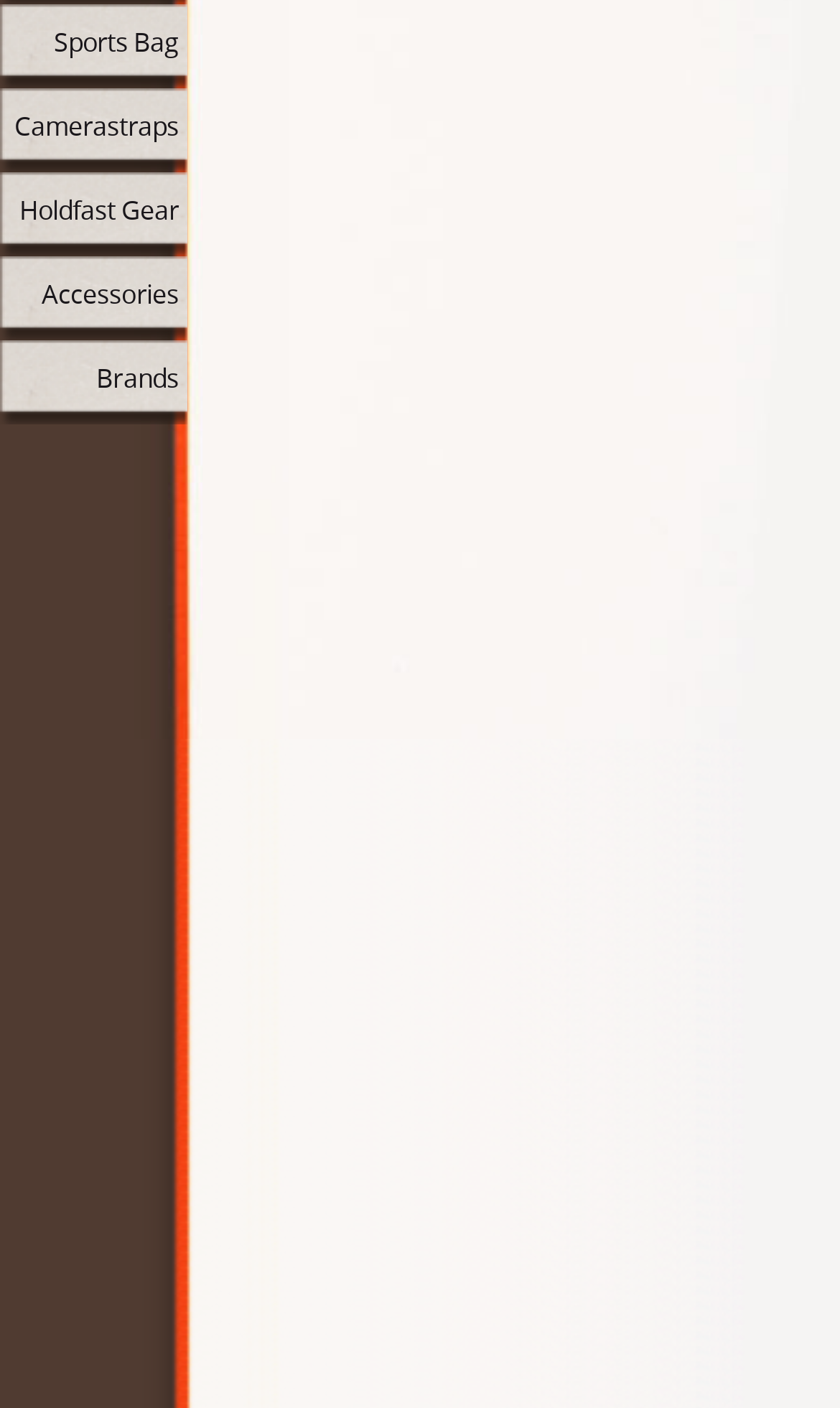Provide the bounding box coordinates for the UI element that is described by this text: "Holdfast Gear". The coordinates should be in the form of four float numbers between 0 and 1: [left, top, right, bottom].

[0.015, 0.122, 0.223, 0.174]